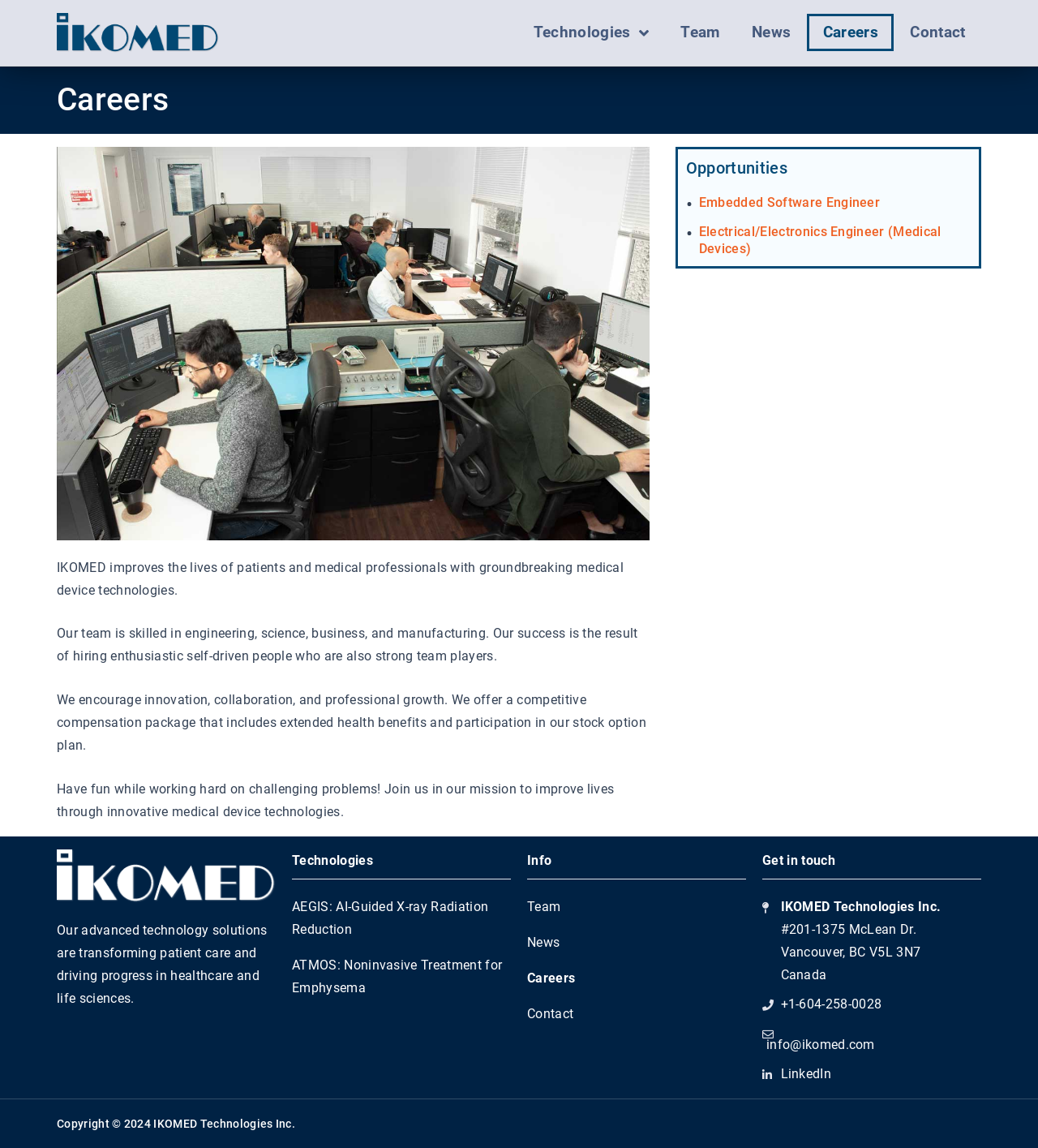What are the benefits of working at IKOMED?
Based on the screenshot, give a detailed explanation to answer the question.

The benefits of working at IKOMED can be found in the 'Careers' section, which mentions that the company offers a competitive compensation package that includes extended health benefits and participation in the stock option plan.